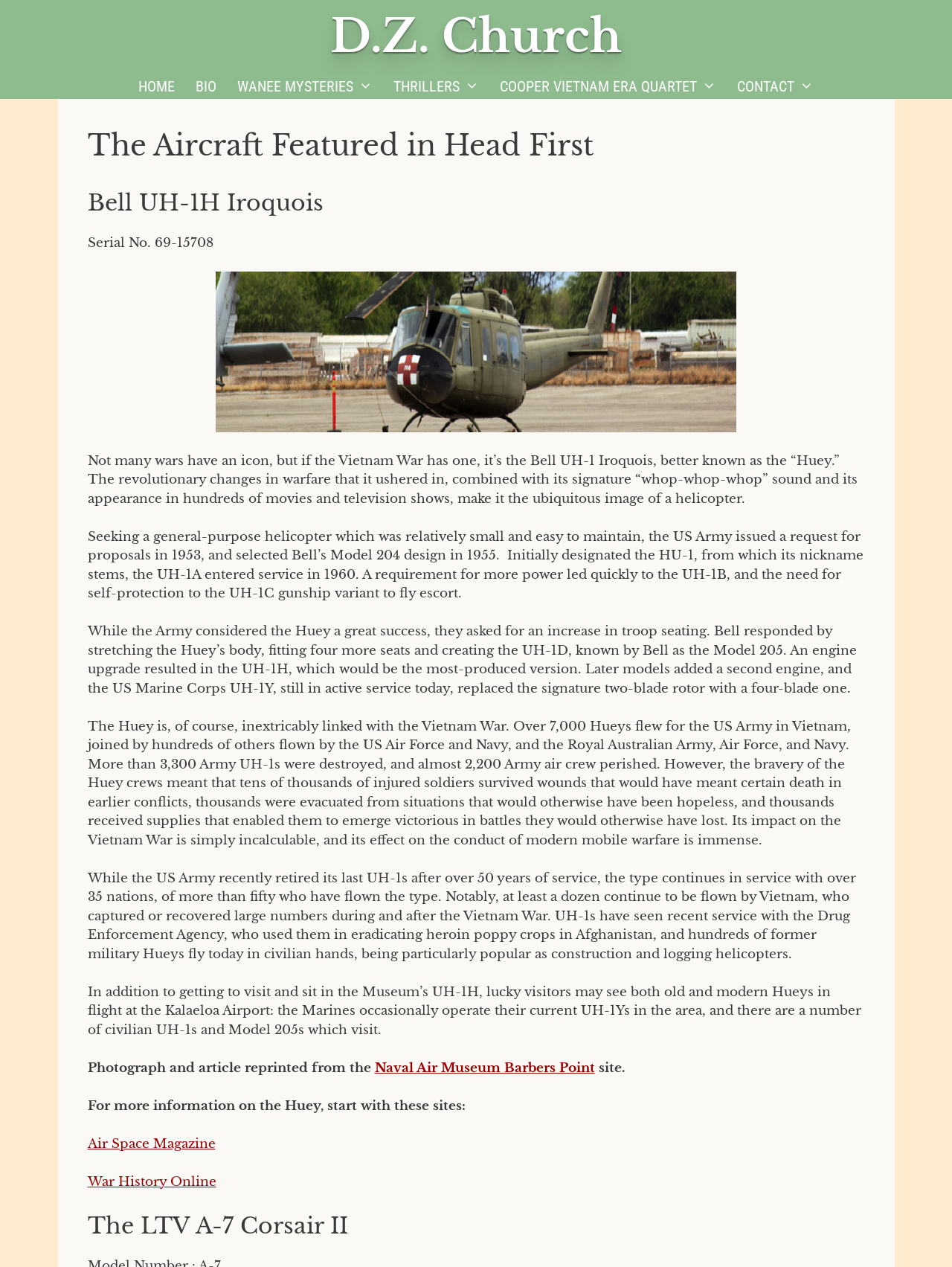Could you locate the bounding box coordinates for the section that should be clicked to accomplish this task: "Click the 'CONTACT' link".

[0.763, 0.058, 0.866, 0.078]